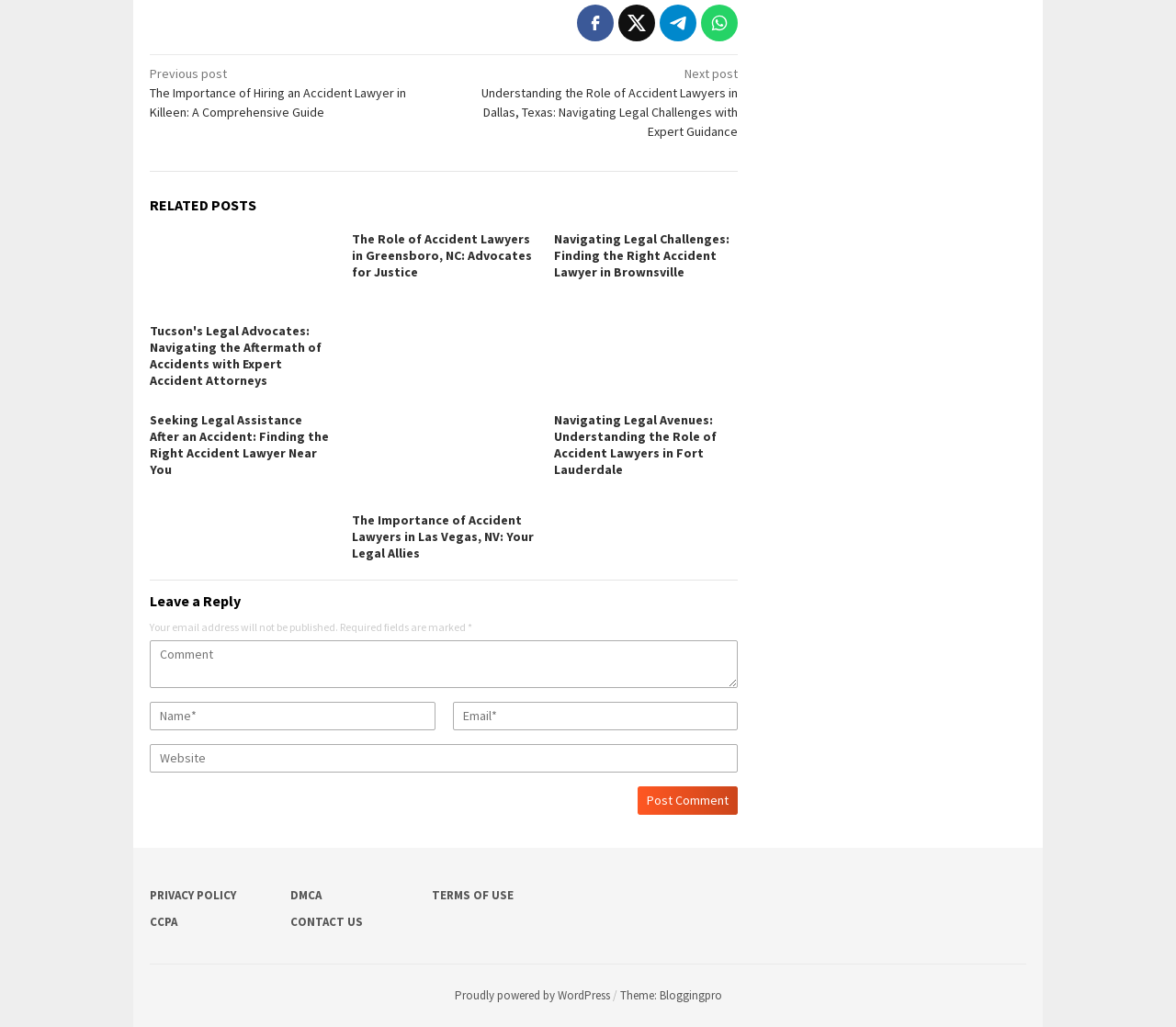Please pinpoint the bounding box coordinates for the region I should click to adhere to this instruction: "Contact us".

[0.247, 0.89, 0.309, 0.905]